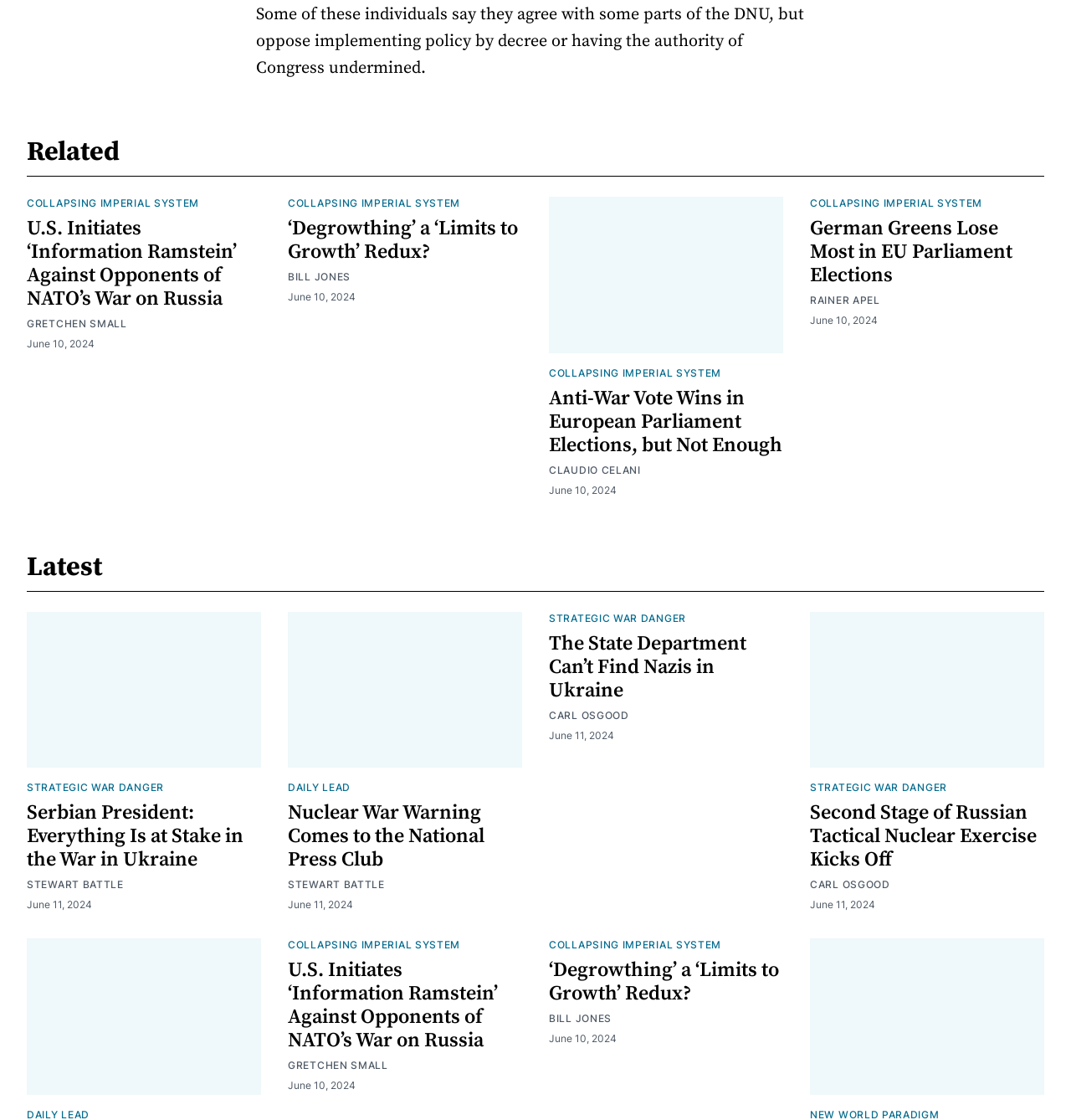Could you highlight the region that needs to be clicked to execute the instruction: "click the link 'COLLAPSING IMPERIAL SYSTEM'"?

[0.025, 0.176, 0.186, 0.187]